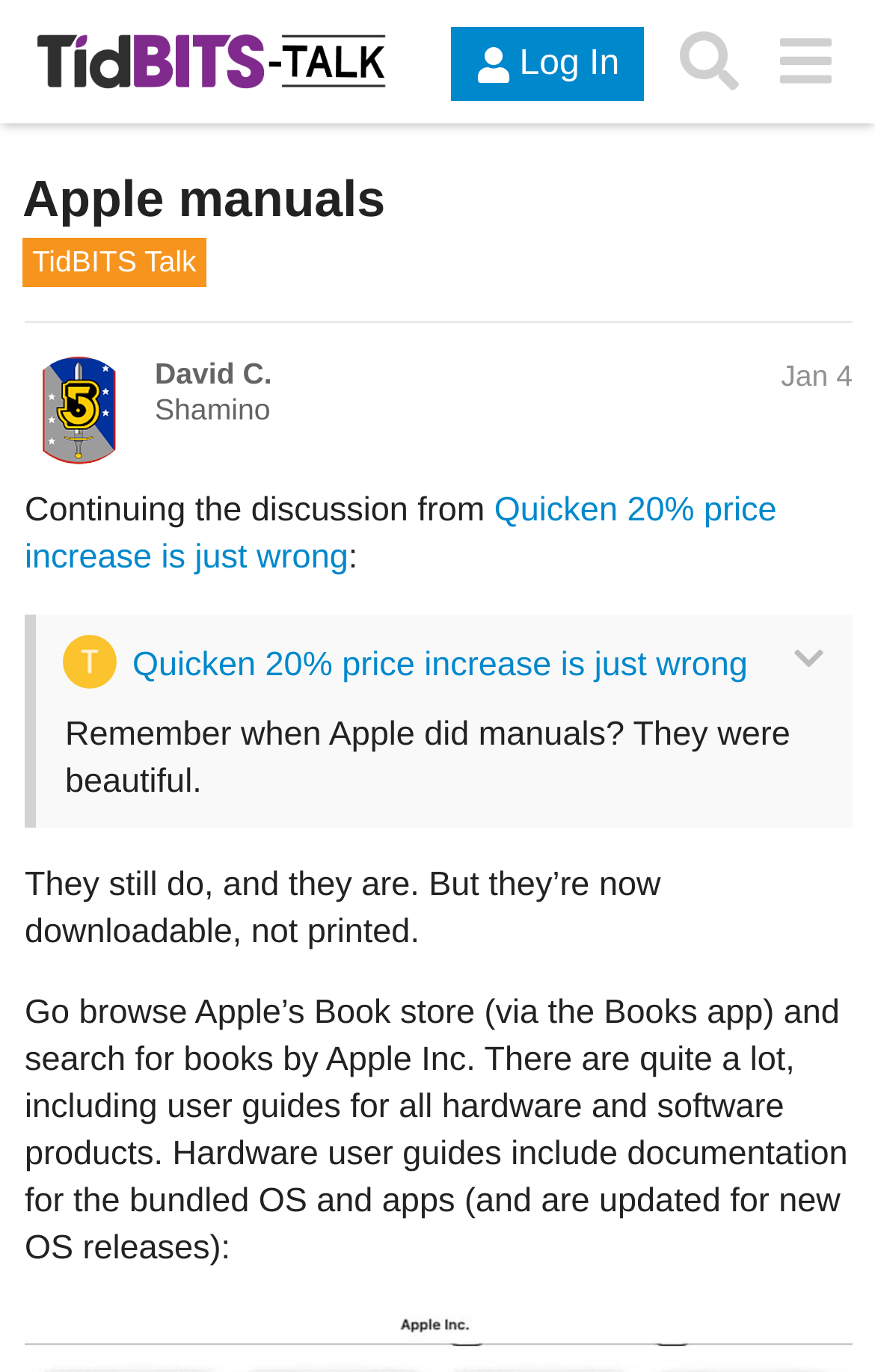Find the bounding box coordinates corresponding to the UI element with the description: "title="expand/collapse"". The coordinates should be formatted as [left, top, right, bottom], with values as floats between 0 and 1.

[0.905, 0.468, 0.944, 0.494]